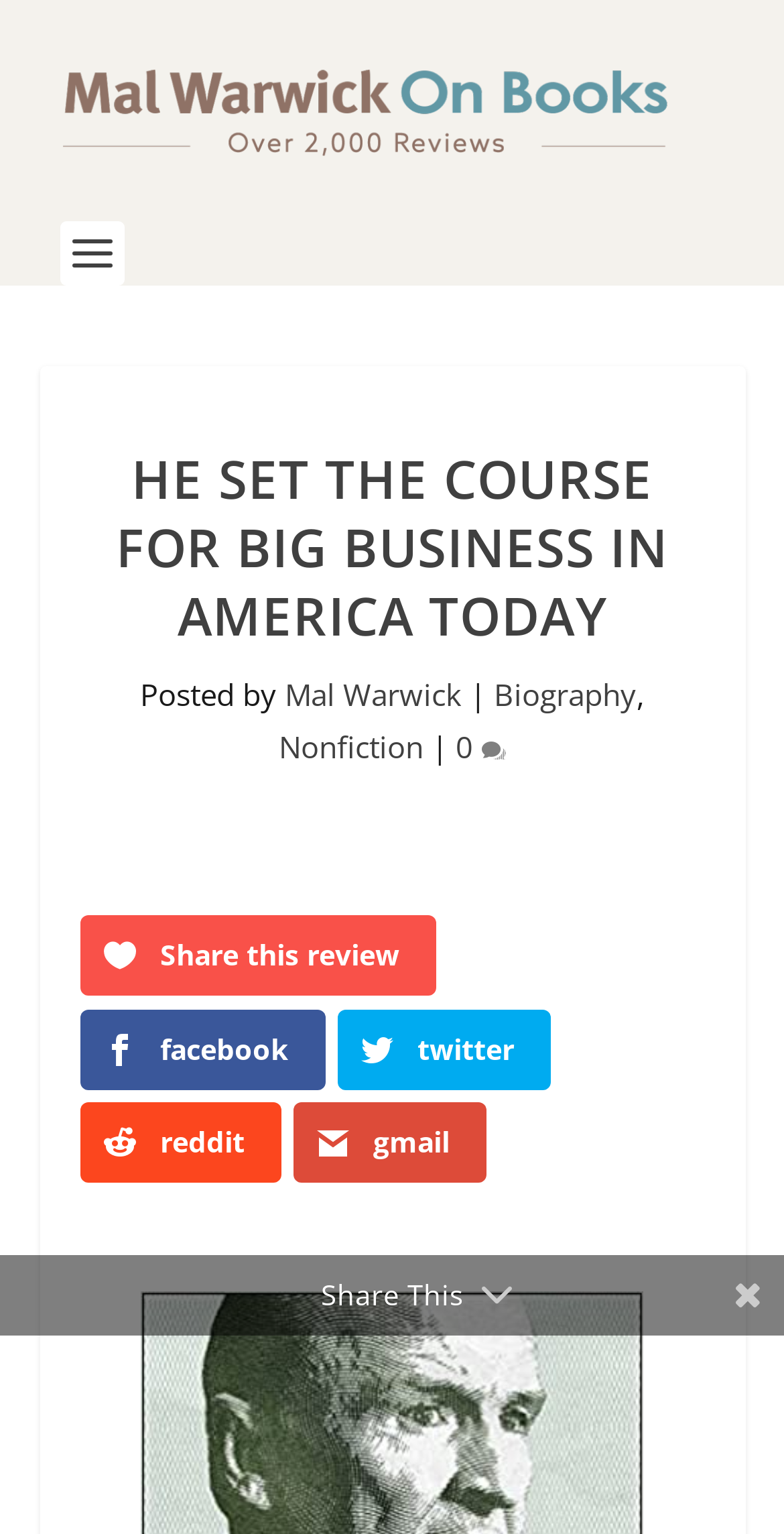Identify the bounding box of the UI element that matches this description: "Share this review".

[0.101, 0.597, 0.555, 0.65]